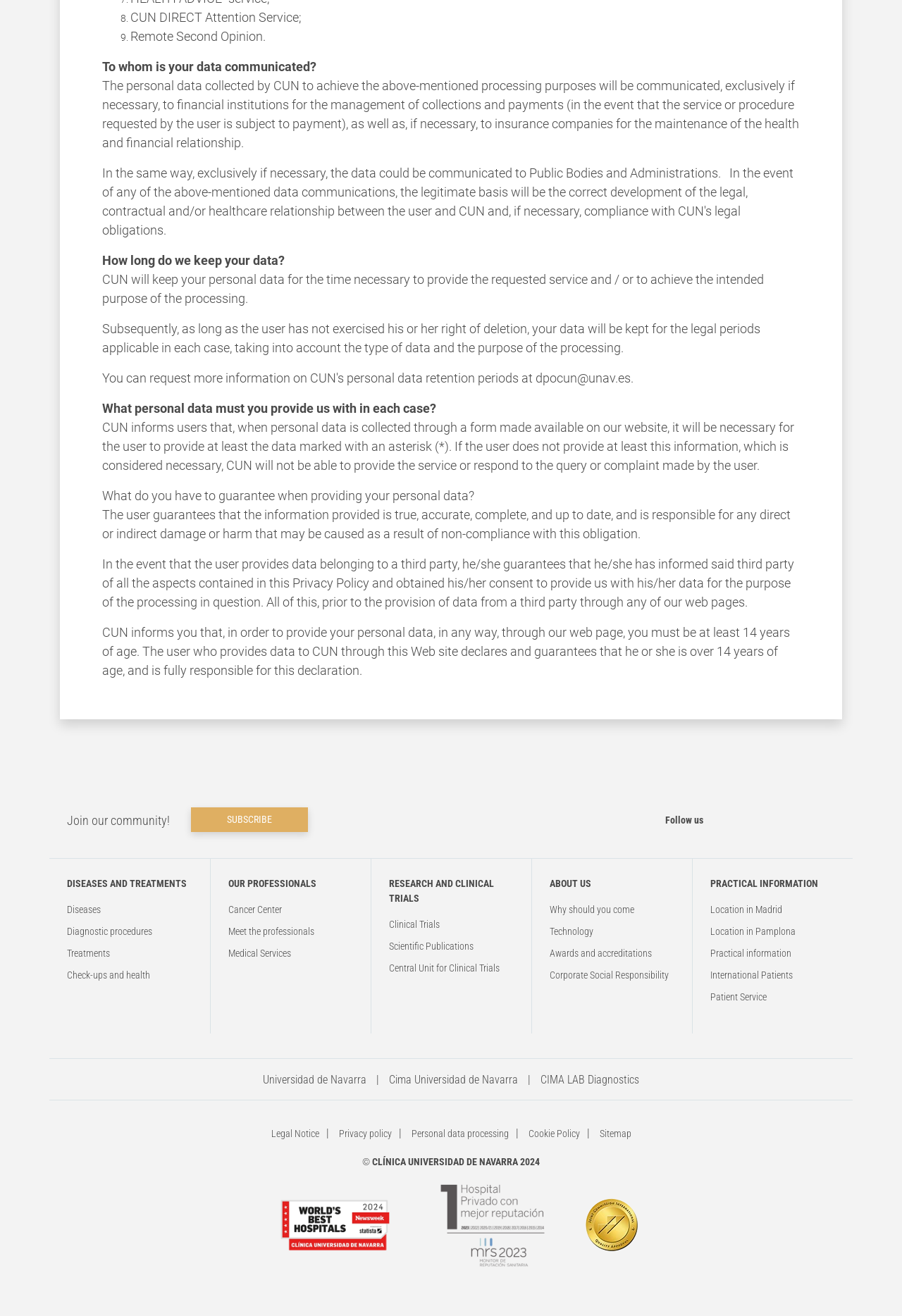Identify the coordinates of the bounding box for the element described below: "Cima Universidad de Navarra". Return the coordinates as four float numbers between 0 and 1: [left, top, right, bottom].

[0.431, 0.815, 0.574, 0.825]